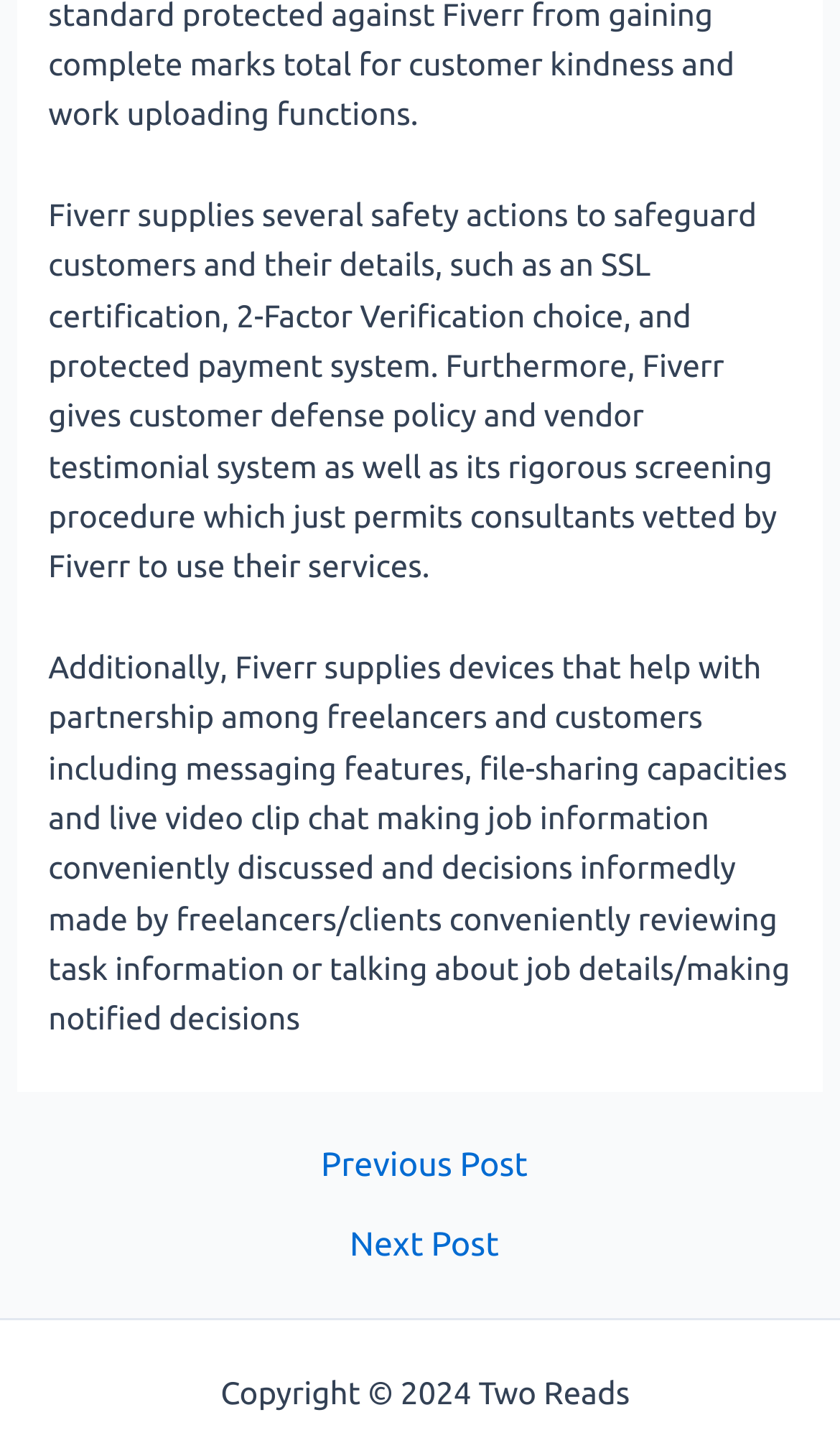Look at the image and write a detailed answer to the question: 
What is the copyright year of the webpage?

The StaticText element with bounding box coordinates [0.263, 0.95, 0.758, 0.975] displays the copyright information, which includes the year 2024.